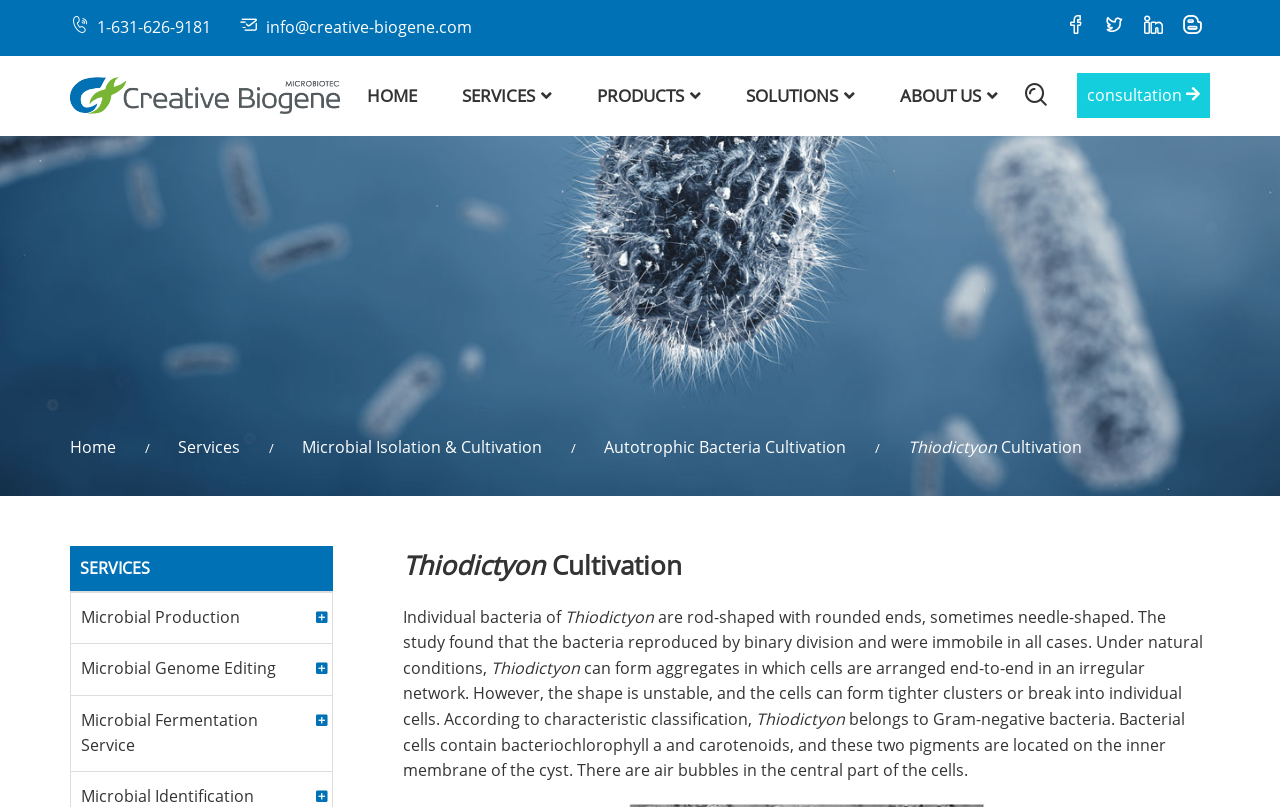Please specify the bounding box coordinates of the clickable region necessary for completing the following instruction: "Call the company". The coordinates must consist of four float numbers between 0 and 1, i.e., [left, top, right, bottom].

[0.07, 0.02, 0.187, 0.047]